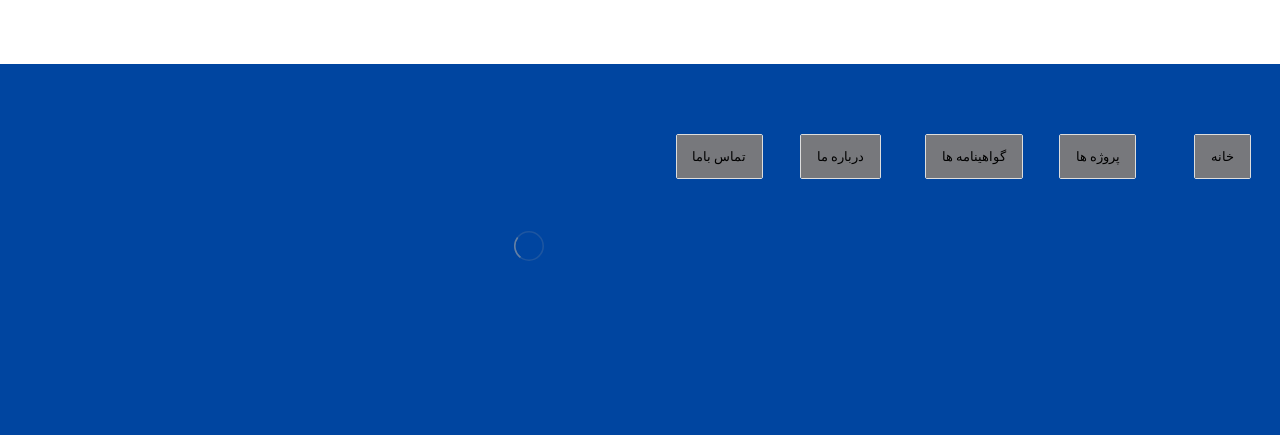Please identify the bounding box coordinates of where to click in order to follow the instruction: "click daftar panen77 link".

[0.025, 0.33, 0.086, 0.364]